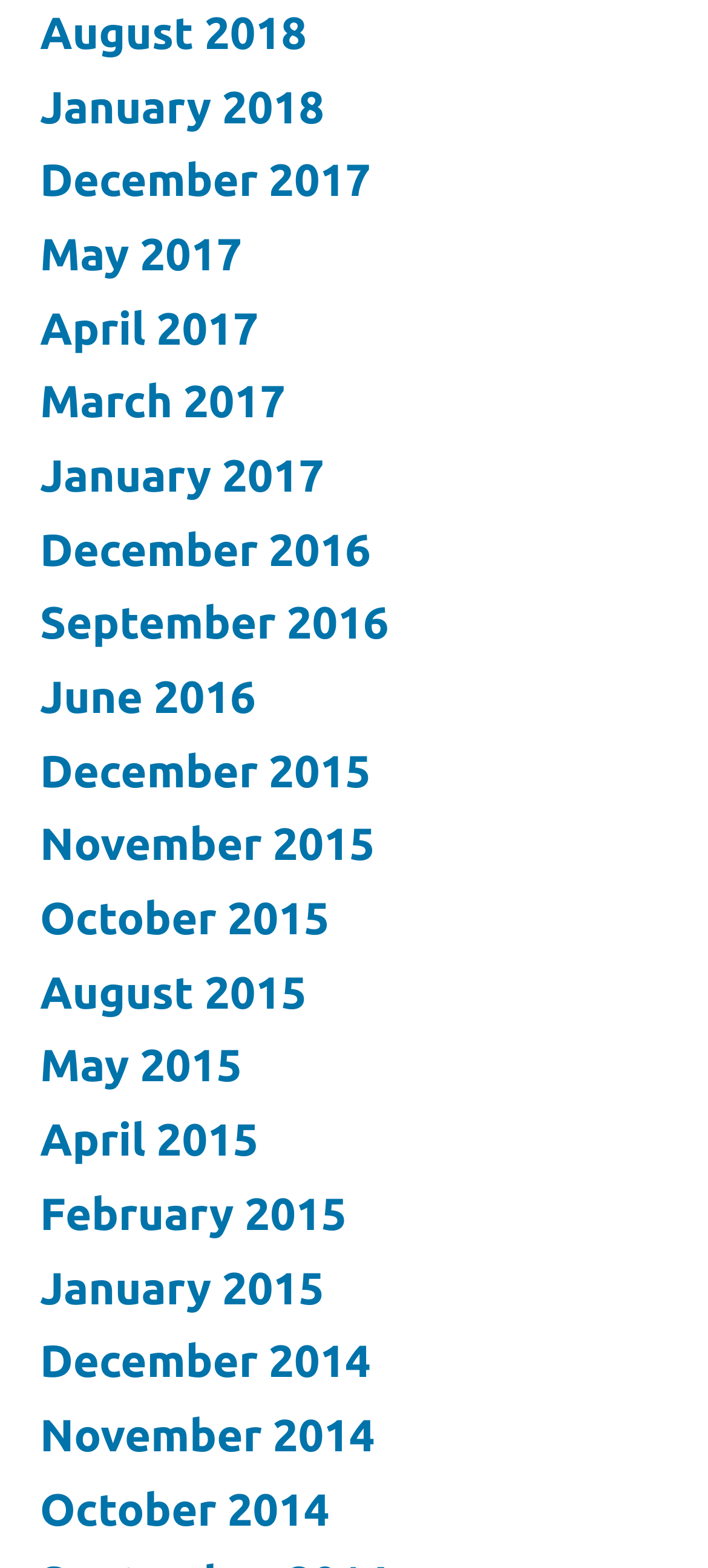Identify the bounding box coordinates for the element you need to click to achieve the following task: "check December 2015". The coordinates must be four float values ranging from 0 to 1, formatted as [left, top, right, bottom].

[0.056, 0.475, 0.524, 0.508]